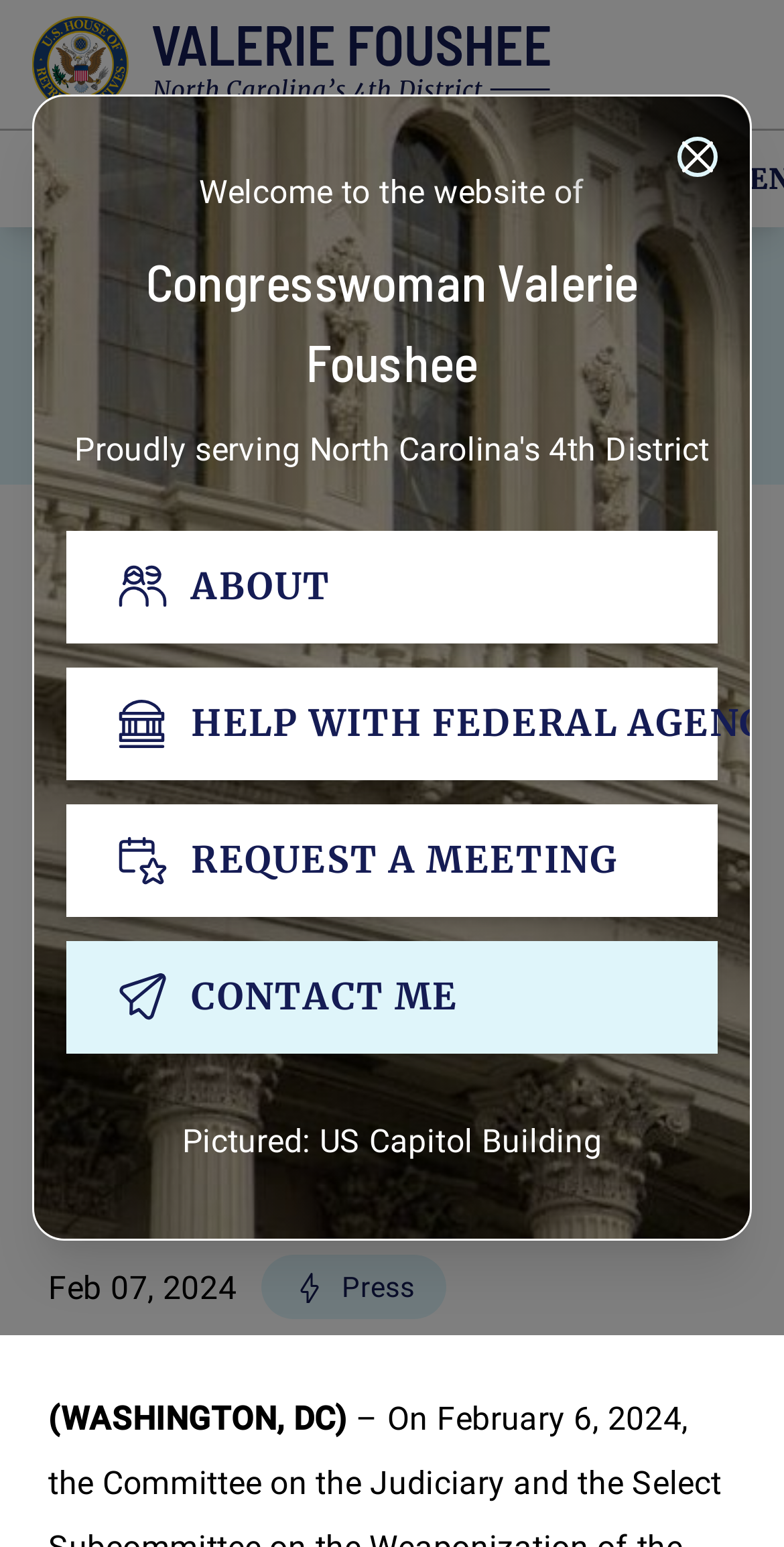What is the name of the congresswoman?
Please use the image to provide a one-word or short phrase answer.

Valerie Foushee